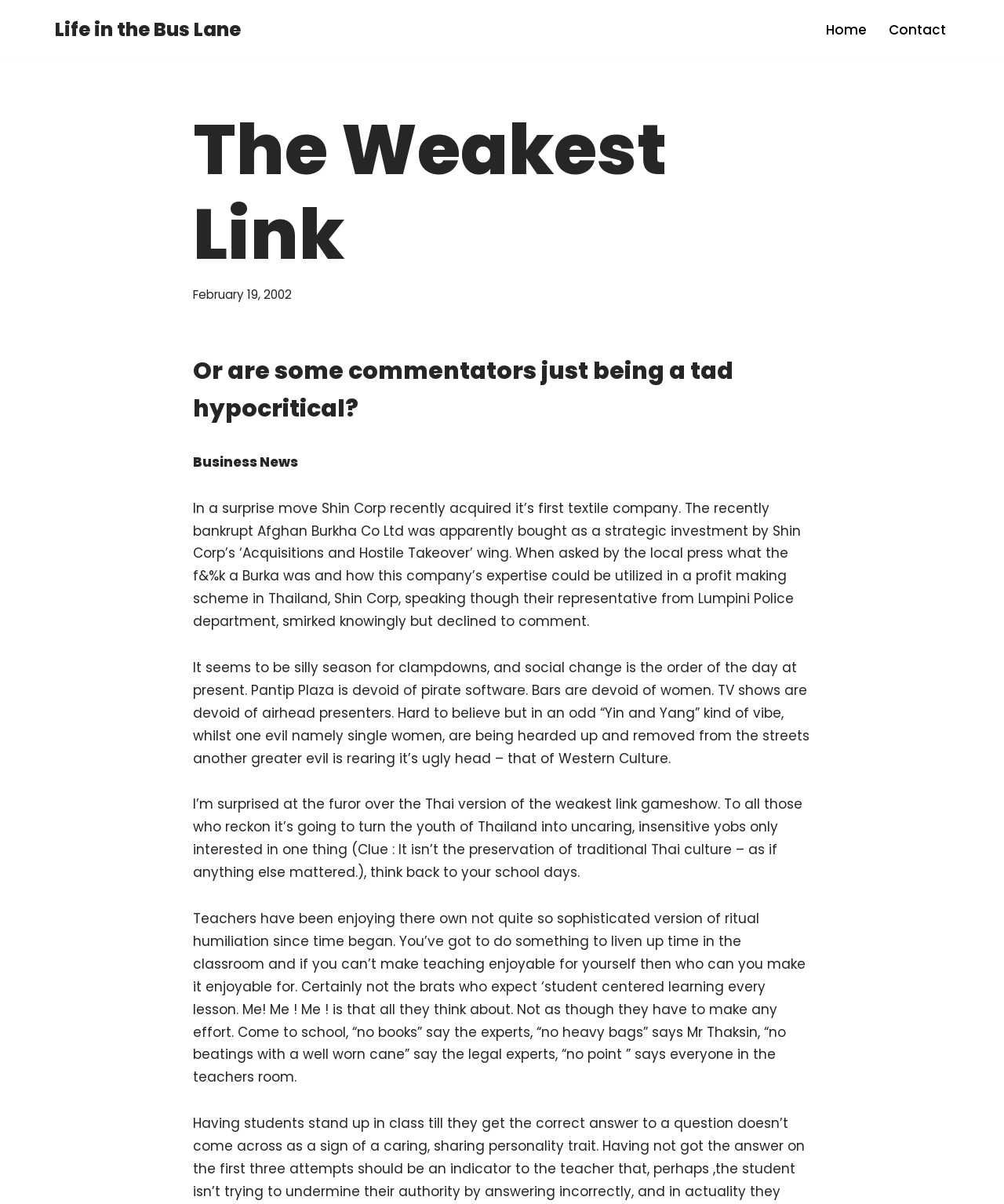Identify the bounding box for the element characterized by the following description: "Home".

[0.823, 0.016, 0.863, 0.034]